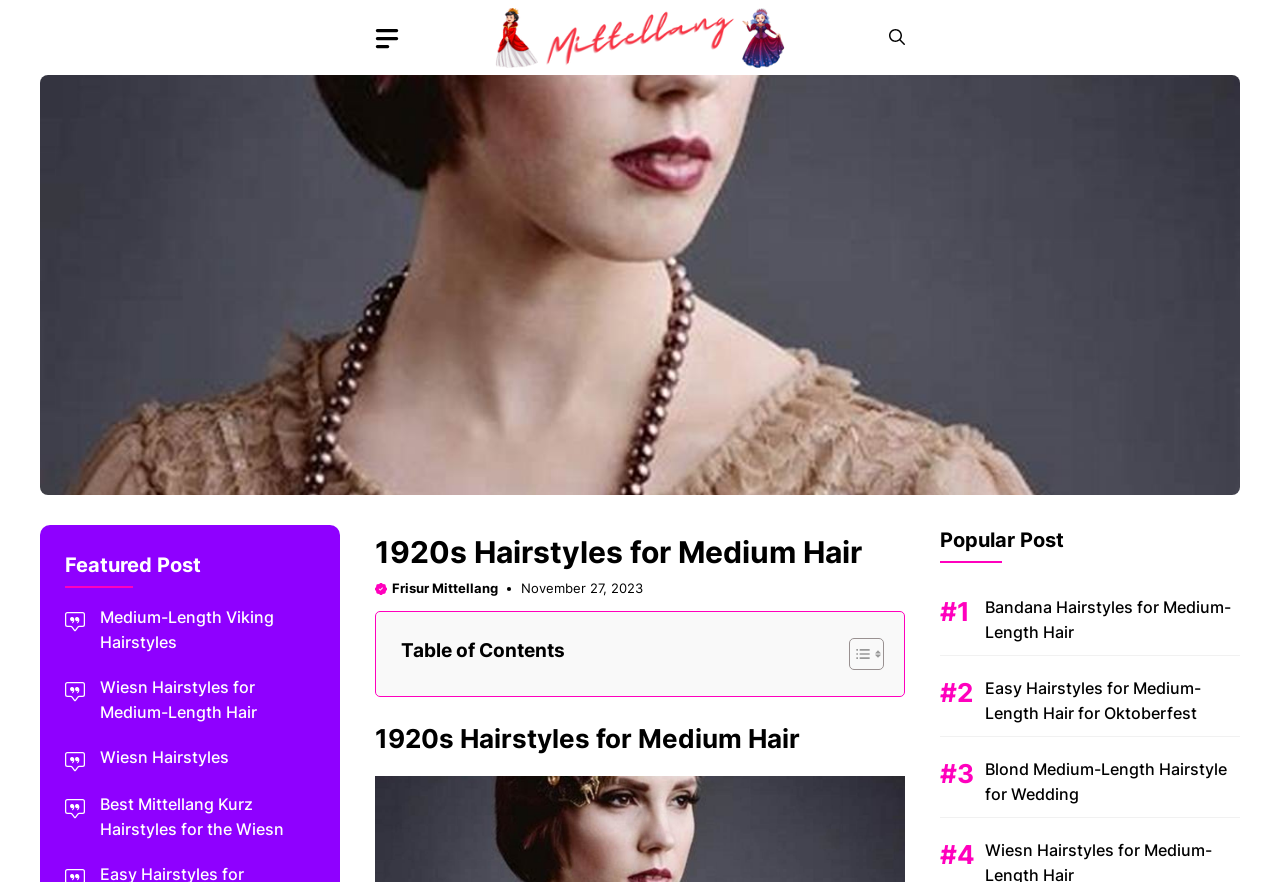Please find the bounding box for the UI element described by: "Medium-Length Viking Hairstyles".

[0.078, 0.688, 0.214, 0.739]